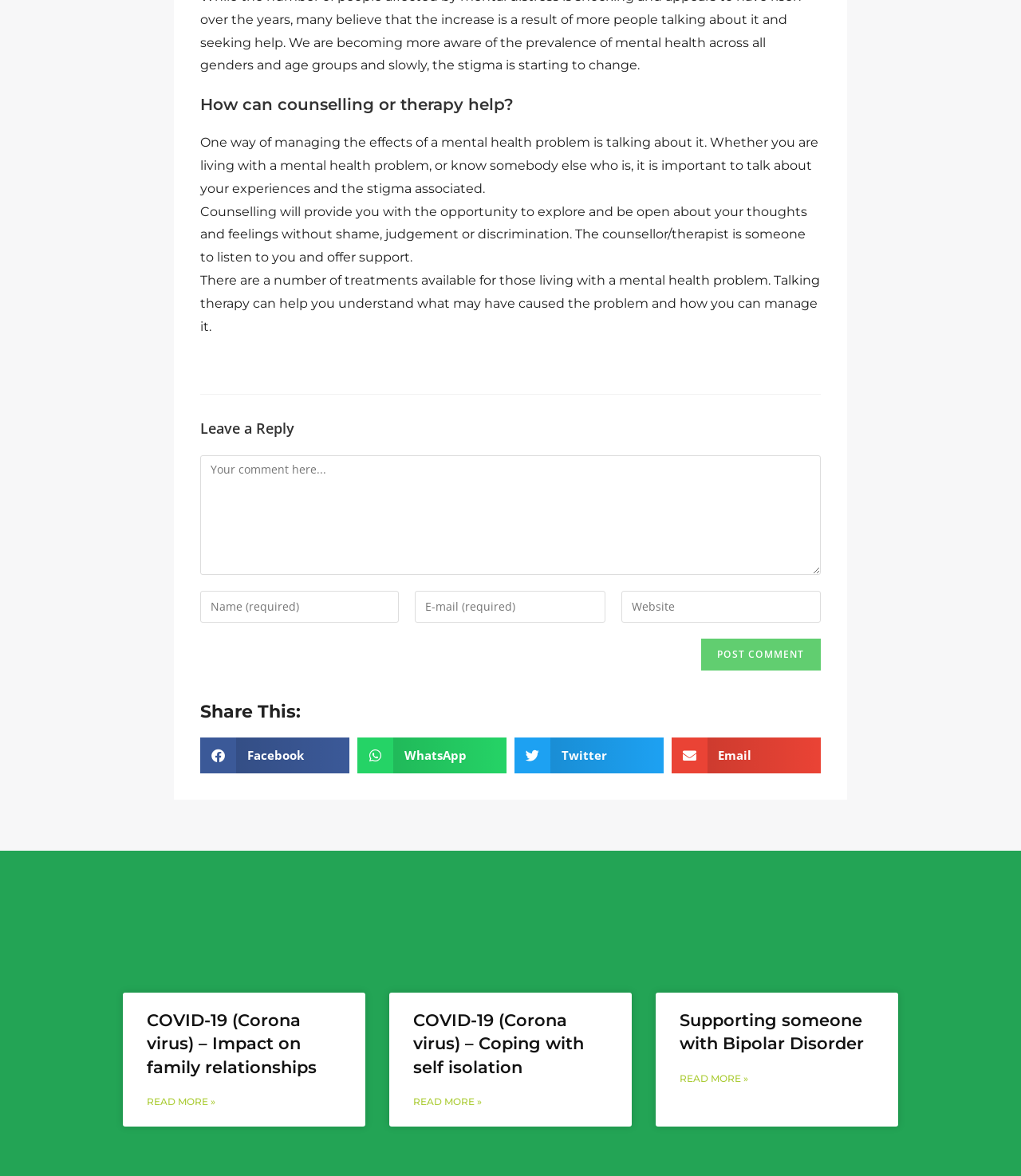Using the webpage screenshot, find the UI element described by Email. Provide the bounding box coordinates in the format (top-left x, top-left y, bottom-right x, bottom-right y), ensuring all values are floating point numbers between 0 and 1.

[0.658, 0.627, 0.804, 0.657]